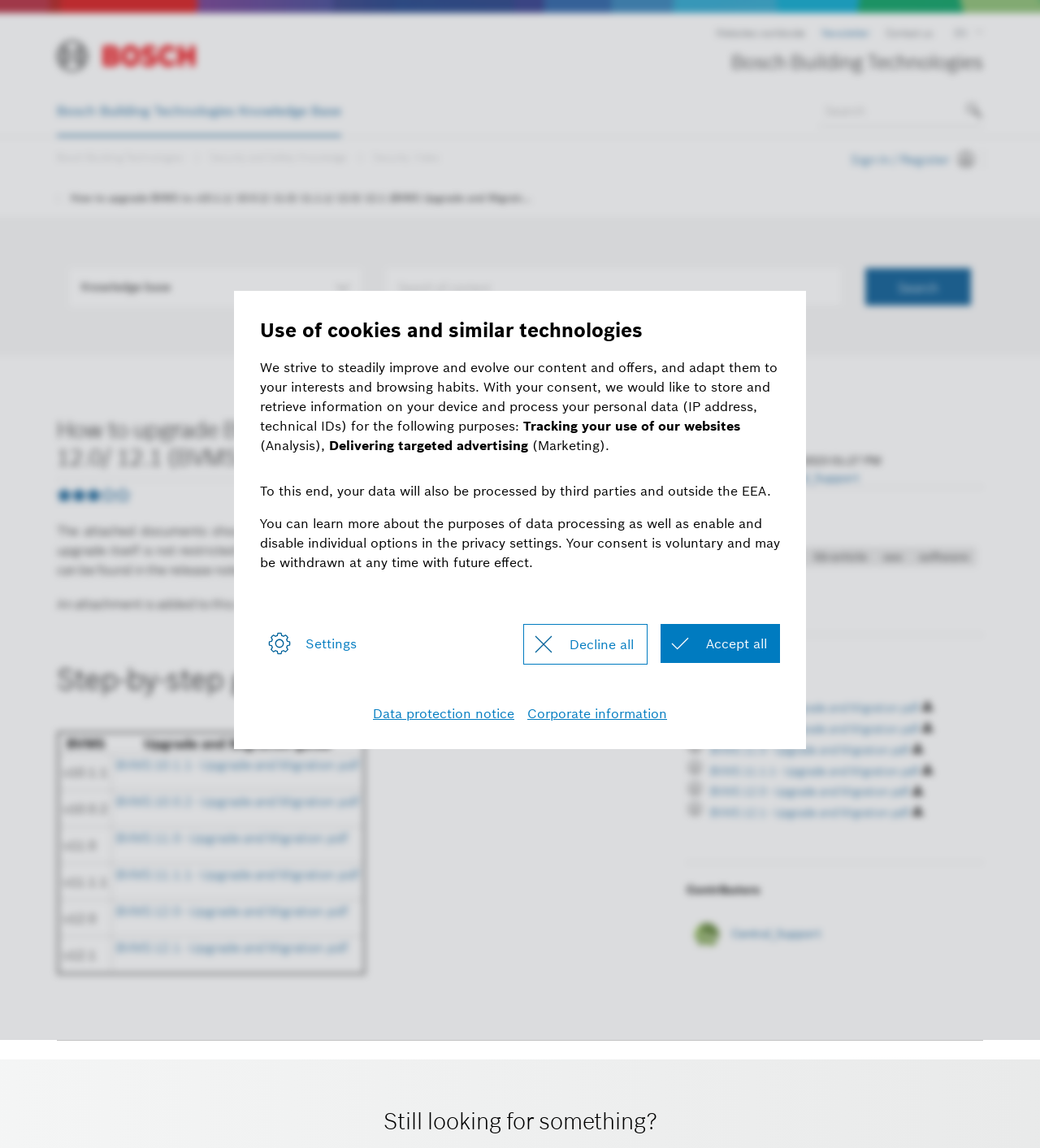Please examine the image and answer the question with a detailed explanation:
What is the language of the webpage?

The language of the webpage is English because the text 'EN - English' is present in the webpage, indicating that the language can be switched to English.